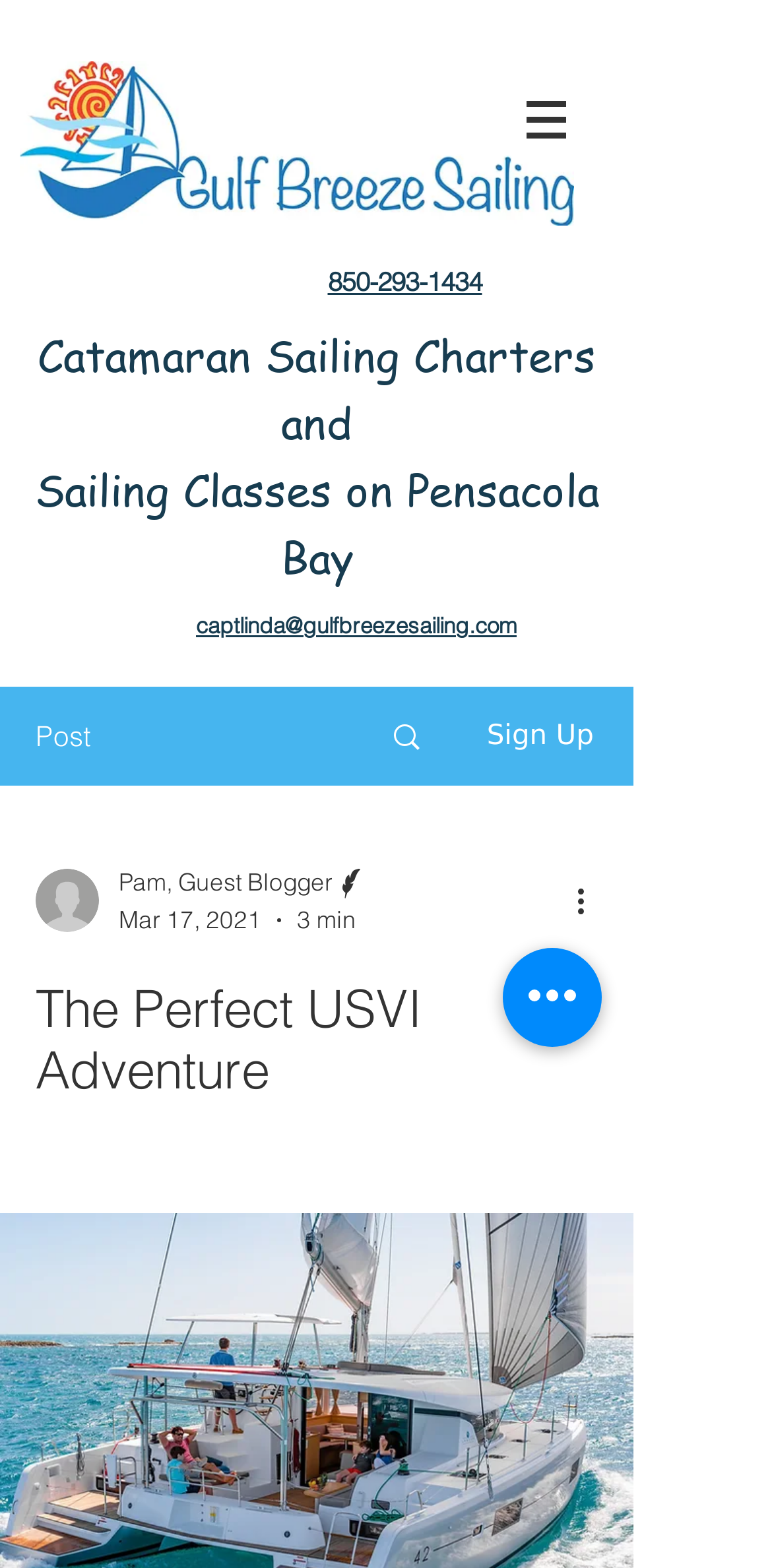Describe in detail what you see on the webpage.

The webpage is about a sailing adventure in the US Virgin Islands. At the top left, there is a logo image, and next to it, a phone number "850-293-1434" is displayed as a link. Below the logo, a heading reads "Catamaran Sailing Charters and Sailing Classes on Pensacola Bay". 

On the top right, there is a navigation menu labeled "Site" with a button that has a popup menu. The menu button is accompanied by a small image. 

Below the navigation menu, there are several sections. On the left, there is a section with a heading "The Perfect USVI Adventure" and a writer's picture above the heading. The writer's information, including their name "Pam, Guest Blogger" and a label "Writer", is displayed next to the picture. The date "Mar 17, 2021" and the reading time "3 min" are also shown in this section.

To the right of the writer's section, there is a link with an image, and below it, a button labeled "More actions" with an image. 

At the bottom right, there is a button labeled "Quick actions". 

The webpage also has a meta description that mentions the crew, including Capt. Linda, Capt. Matt, and Skipper-in-training Pam, who were part of the sailing adventure.